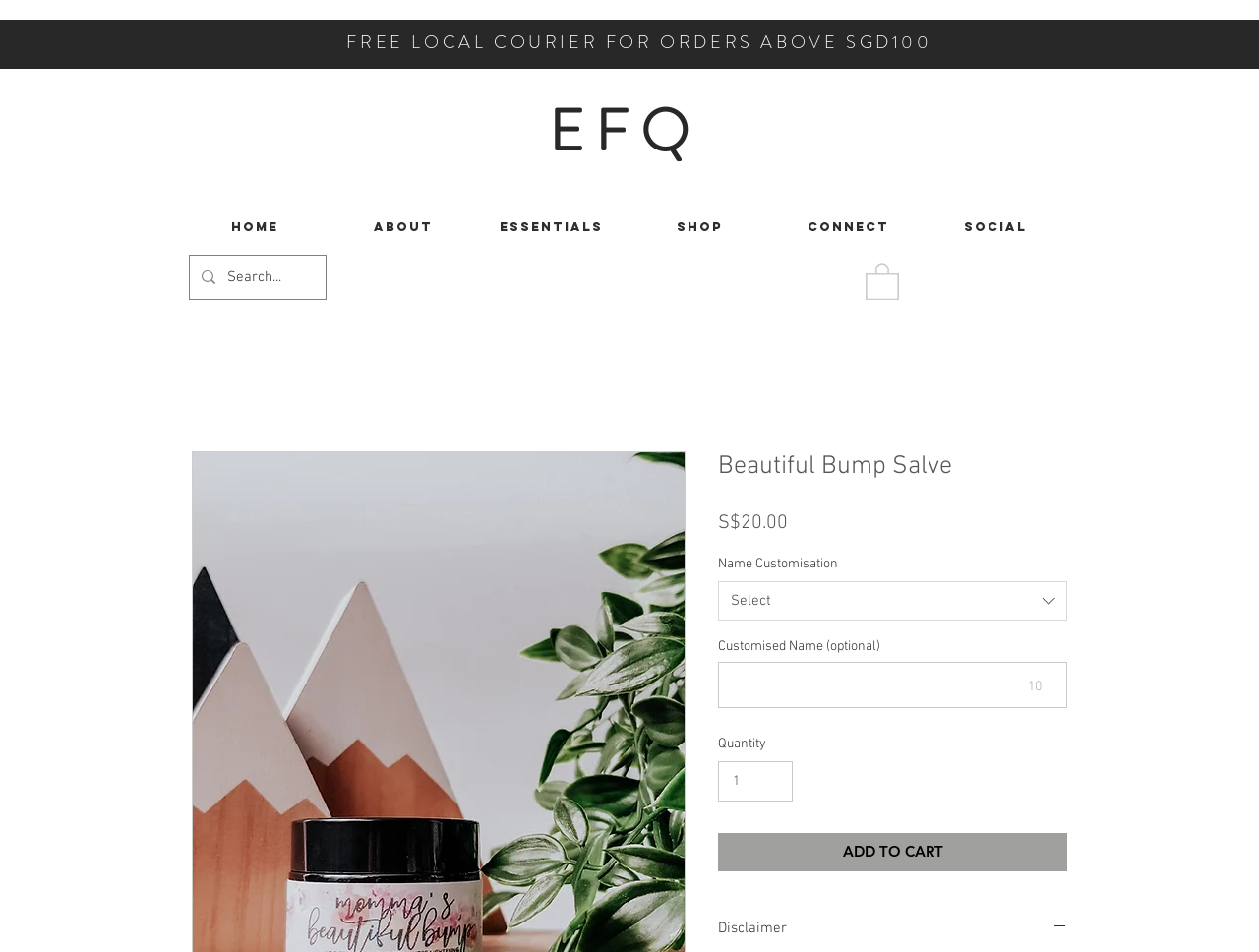Please specify the bounding box coordinates in the format (top-left x, top-left y, bottom-right x, bottom-right y), with all values as floating point numbers between 0 and 1. Identify the bounding box of the UI element described by: parent_node: 10

[0.57, 0.696, 0.848, 0.744]